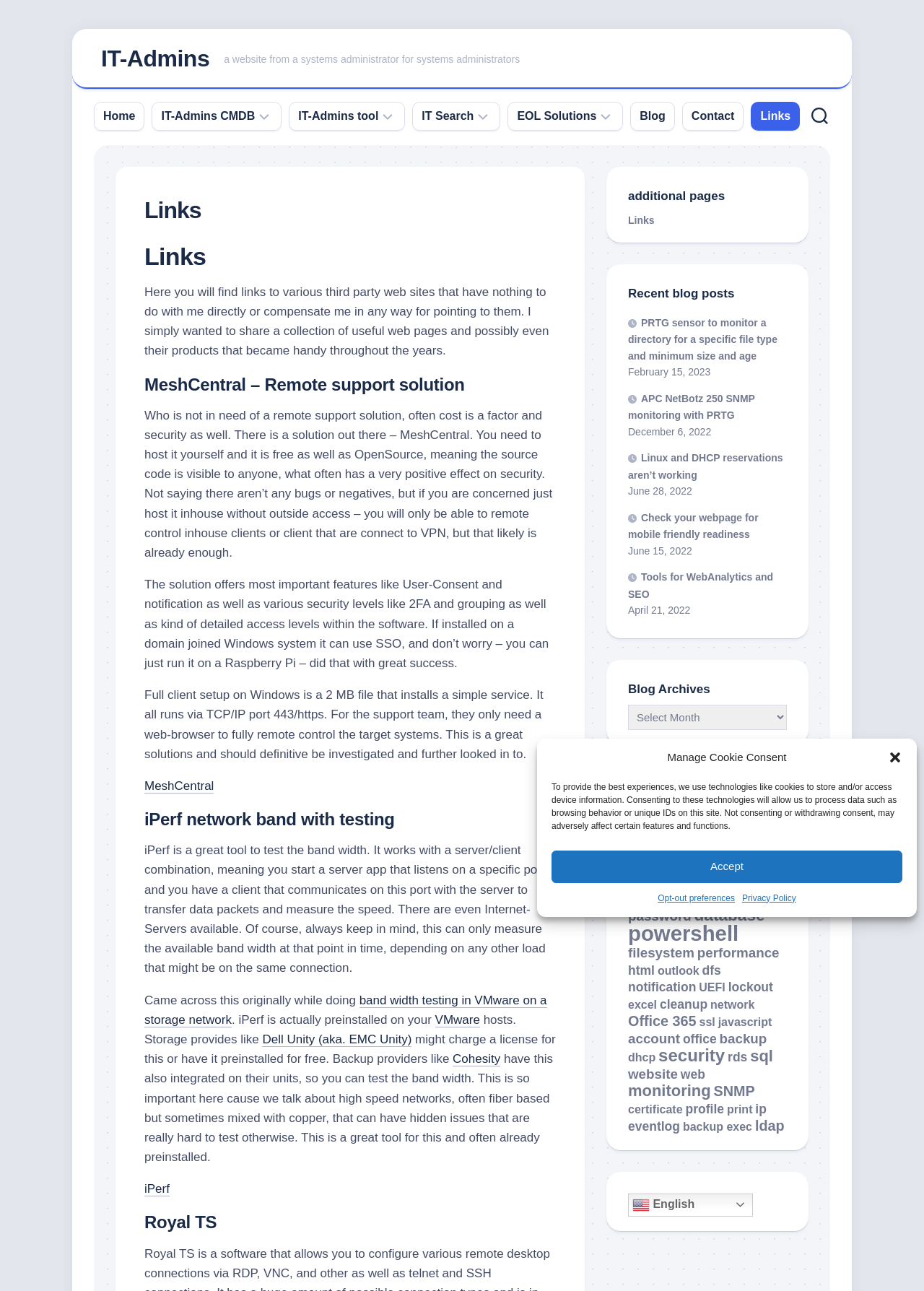What is the purpose of the IT-Admins website?
Look at the screenshot and respond with a single word or phrase.

IT resources